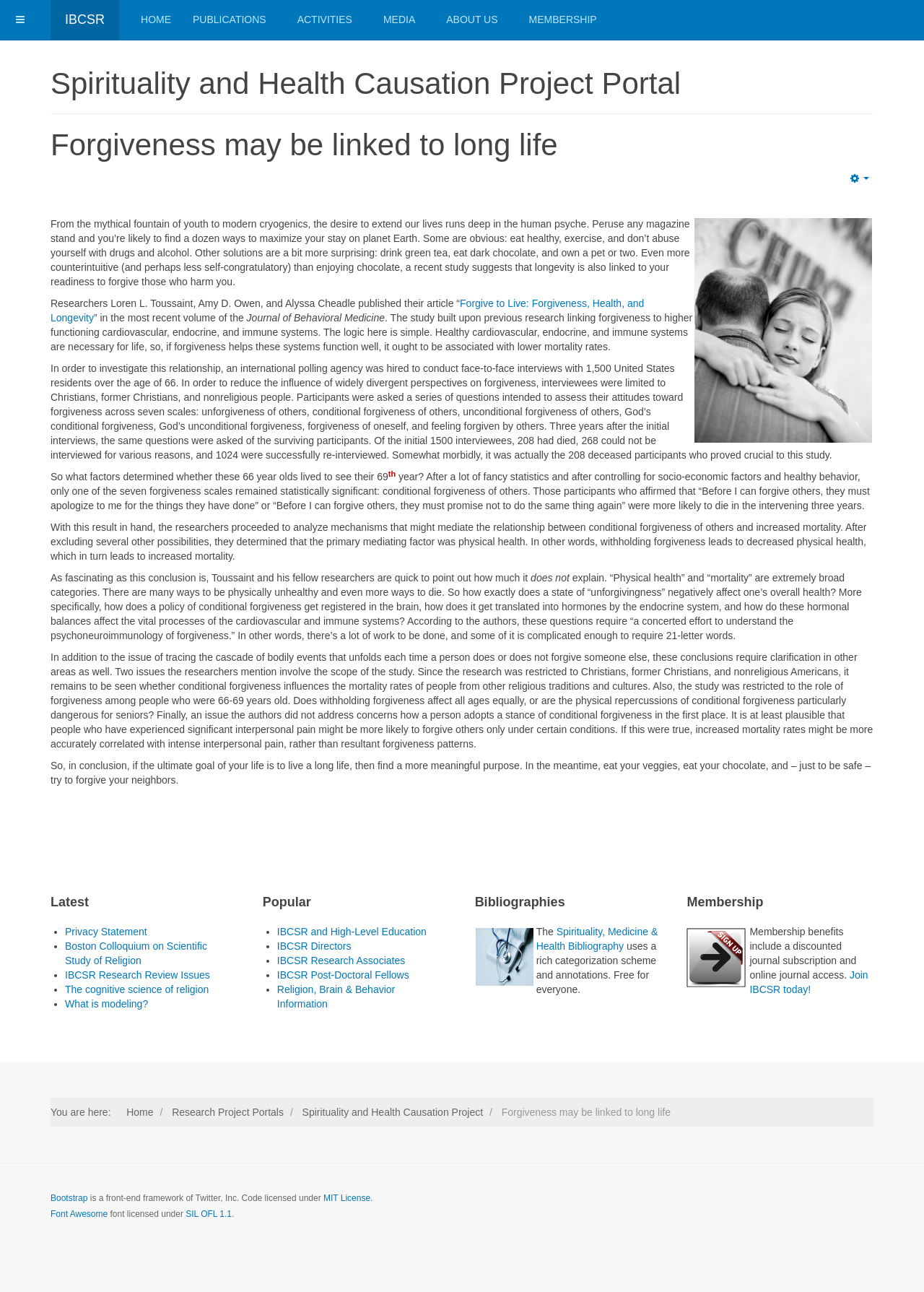Find the bounding box coordinates for the element that must be clicked to complete the instruction: "Visit the 'Blog' page". The coordinates should be four float numbers between 0 and 1, indicated as [left, top, right, bottom].

None